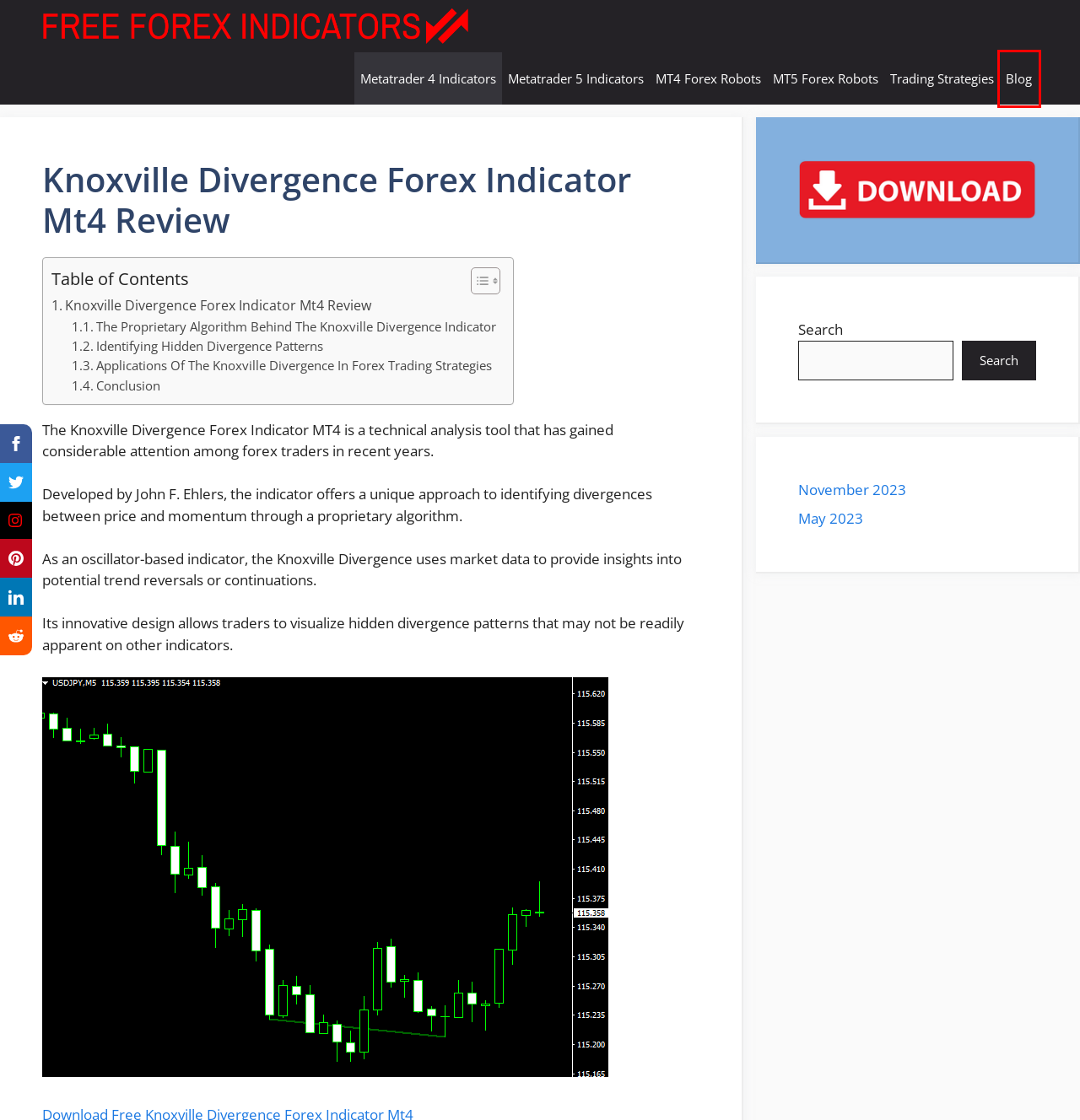You are presented with a screenshot of a webpage with a red bounding box. Select the webpage description that most closely matches the new webpage after clicking the element inside the red bounding box. The options are:
A. May 2023 – Free Forex Indicators
B. MT5 Forex Robots - Download Best Free Expert Advisors (EA's)
C. Download Best Free Forex MT4 Indicators & Robots
D. Forex Trading Blog - Free Forex Indicators
E. MT4 Forex Robots - Download Our Best Free FX Expert Advisors
F. Metatrader 5 Indicators - Download Our Free MT5 Collection
G. Metatrader 4 Indicators - Download Our Best Collection For Free!
H. November 2023 – Free Forex Indicators

D